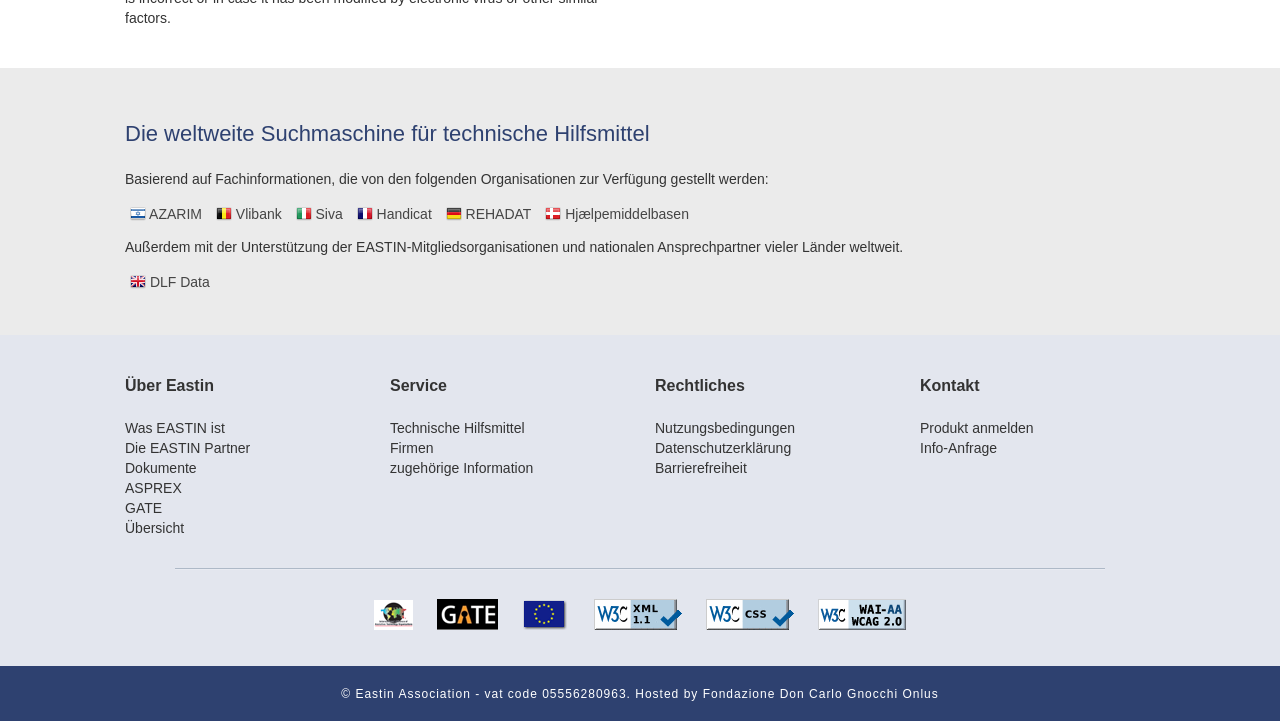Given the description of a UI element: "Dokumente", identify the bounding box coordinates of the matching element in the webpage screenshot.

[0.098, 0.638, 0.154, 0.66]